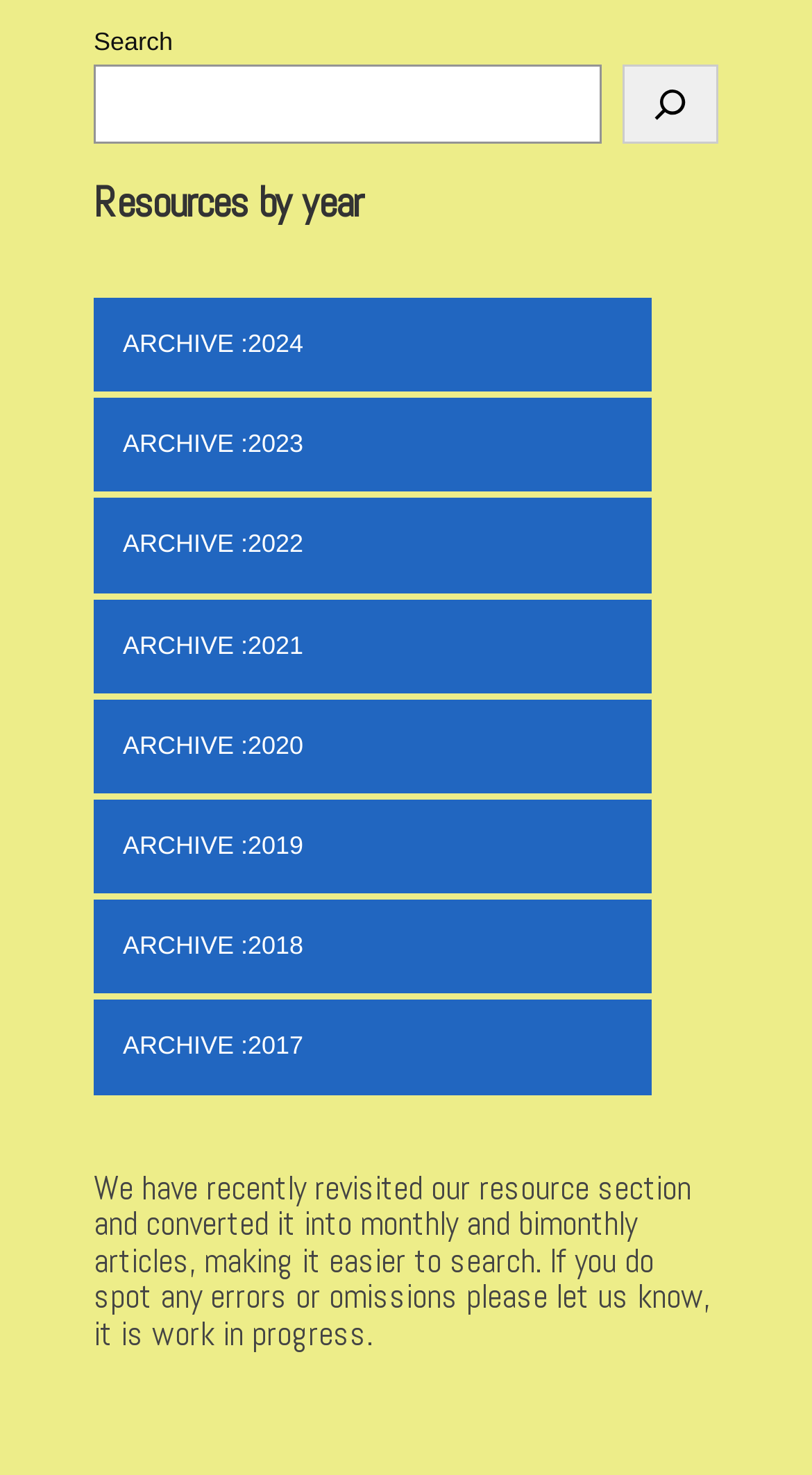Bounding box coordinates should be in the format (top-left x, top-left y, bottom-right x, bottom-right y) and all values should be floating point numbers between 0 and 1. Determine the bounding box coordinate for the UI element described as: Read More ➵

None